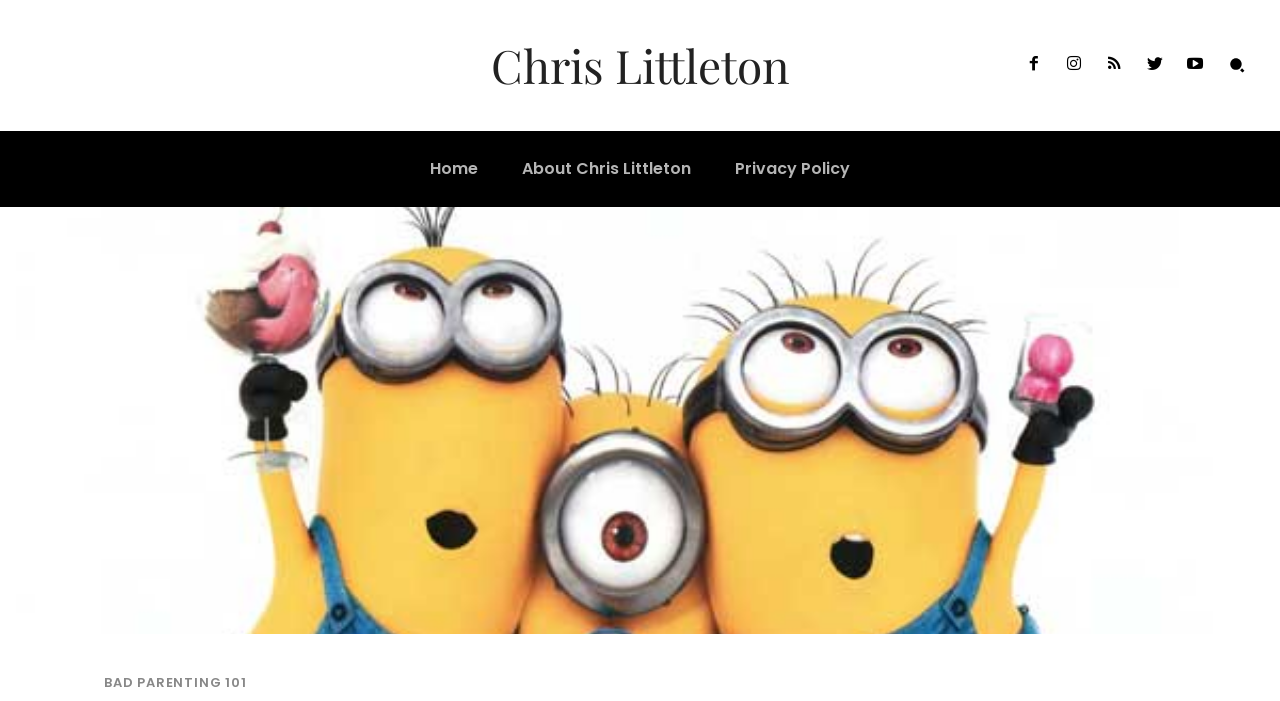Produce a meticulous description of the webpage.

The webpage is titled "Bad Parenting 1: It Starts - ChrisLittleton.com" and appears to be a personal blog or website. At the top left, there is a link to the author's name, "Chris Littleton". To the right of the author's name, there are several social media links, represented by icons, arranged horizontally. 

Below the author's name and social media links, there is a search button located at the top right corner, accompanied by a small magnifying glass icon. 

The main navigation menu is located below the search button, with three links: "Home", "About Chris Littleton", and "Privacy Policy", arranged horizontally from left to right. 

At the bottom left of the page, there is a prominent link titled "BAD PARENTING 101", which seems to be a main topic or category of the website. The meta description suggests that the website is about the author's personal experiences and thoughts on parenting, with a humorous and humble tone.